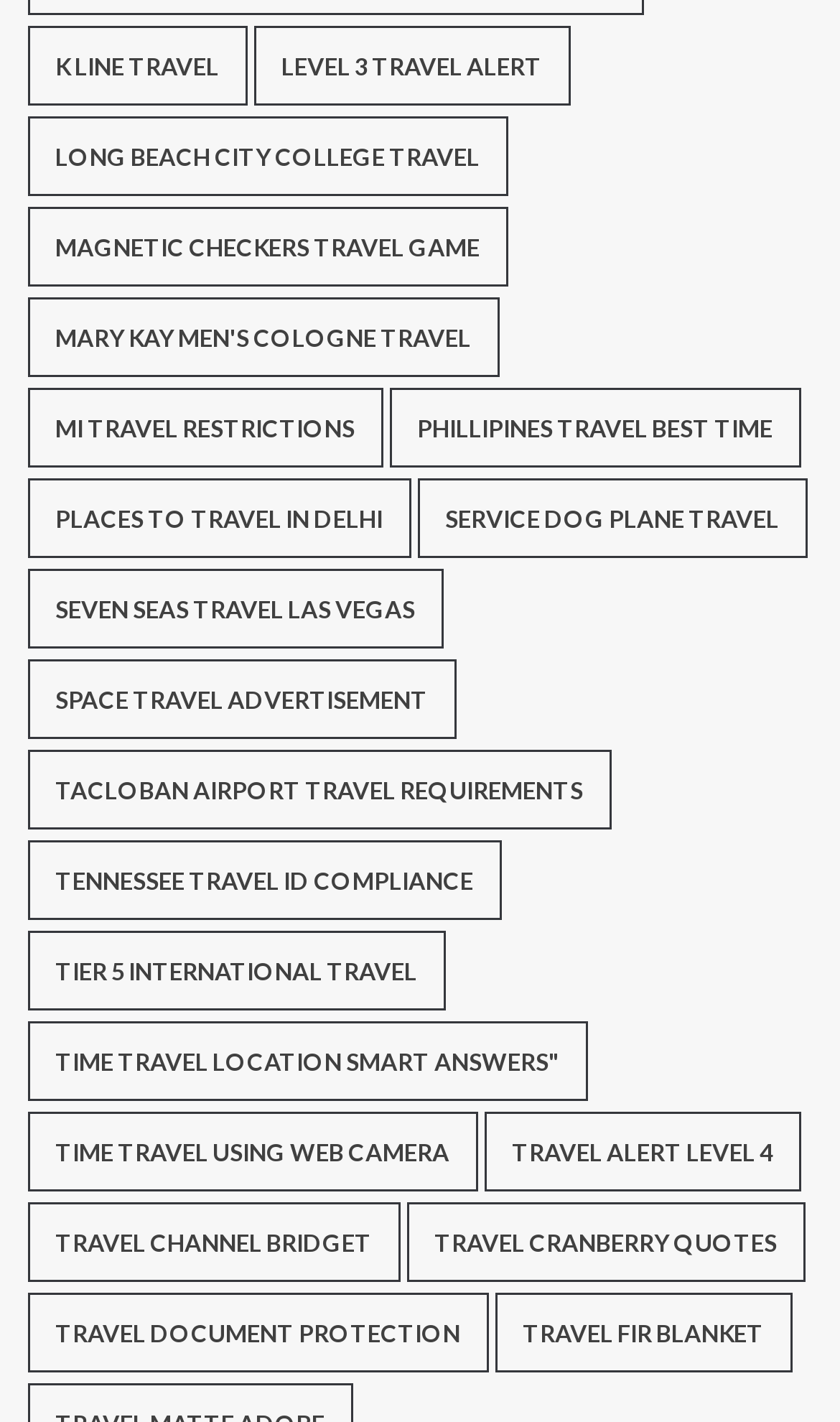Identify the bounding box coordinates necessary to click and complete the given instruction: "Click the Facebook social media link".

None